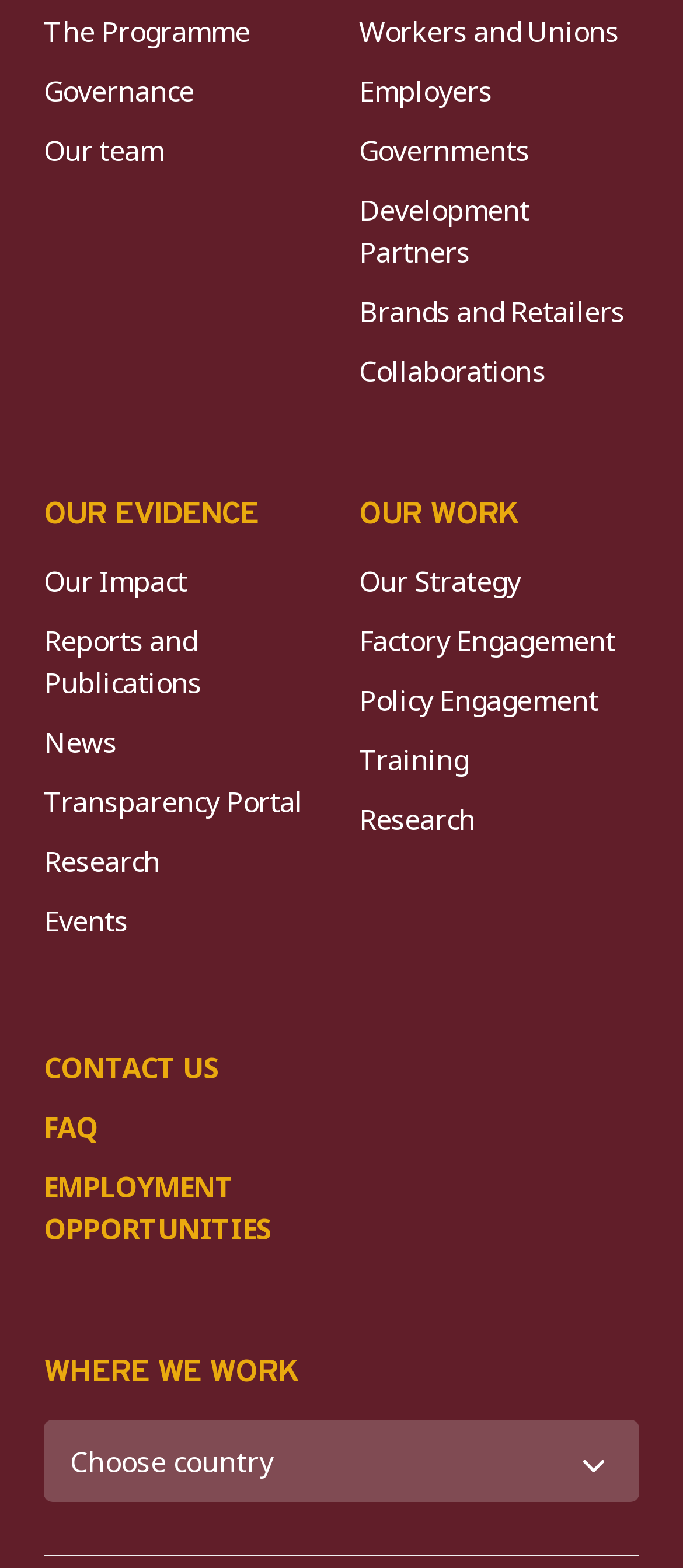How many main sections are there on the webpage?
Could you answer the question with a detailed and thorough explanation?

By analyzing the headings on the webpage, I found that there are three main sections: OUR EVIDENCE, OUR WORK, and WHERE WE WORK. These sections likely provide different types of information or services to the users.